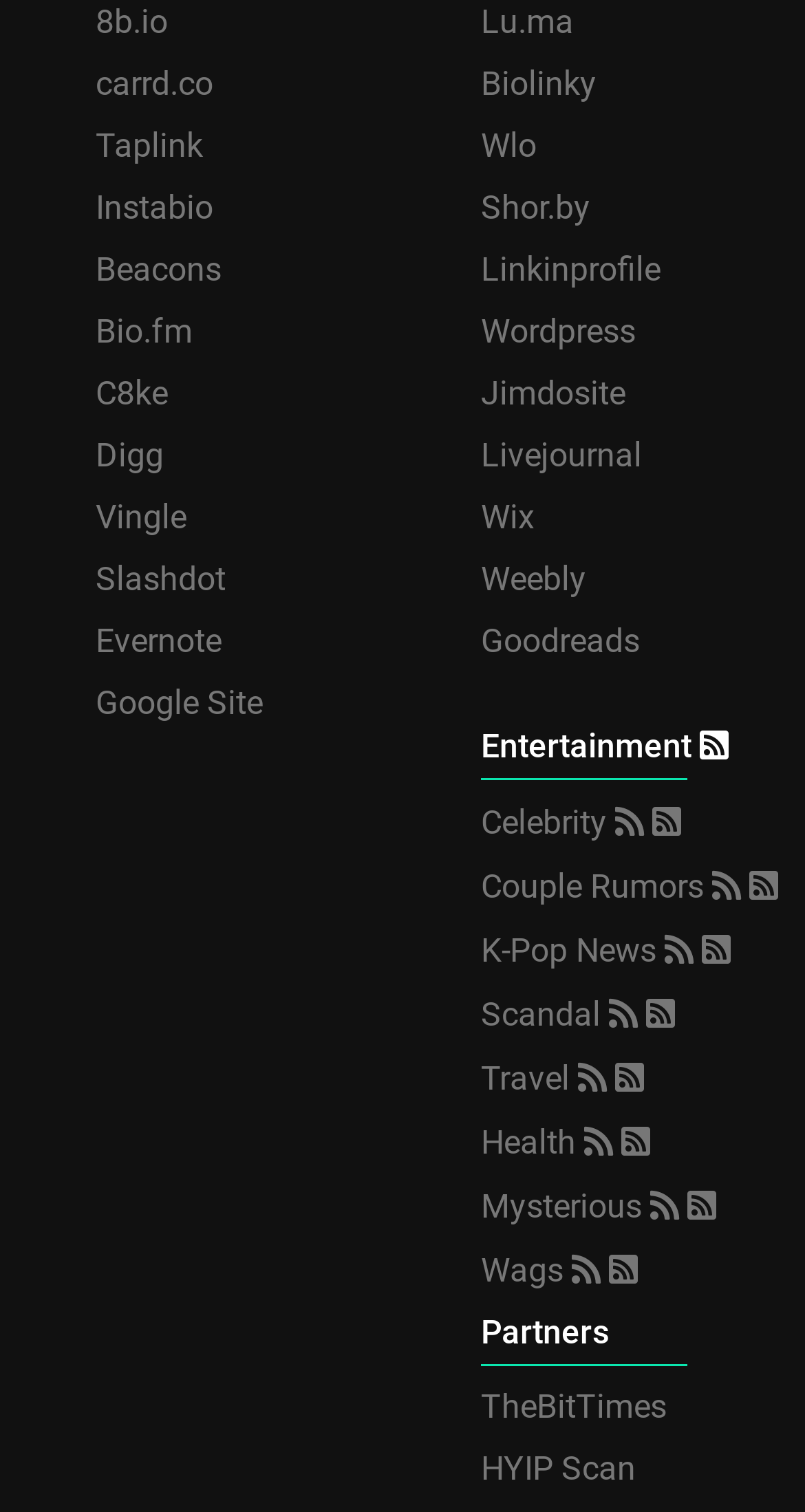Show the bounding box coordinates for the element that needs to be clicked to execute the following instruction: "Explore K-Pop News Blogspot". Provide the coordinates in the form of four float numbers between 0 and 1, i.e., [left, top, right, bottom].

[0.872, 0.616, 0.908, 0.642]